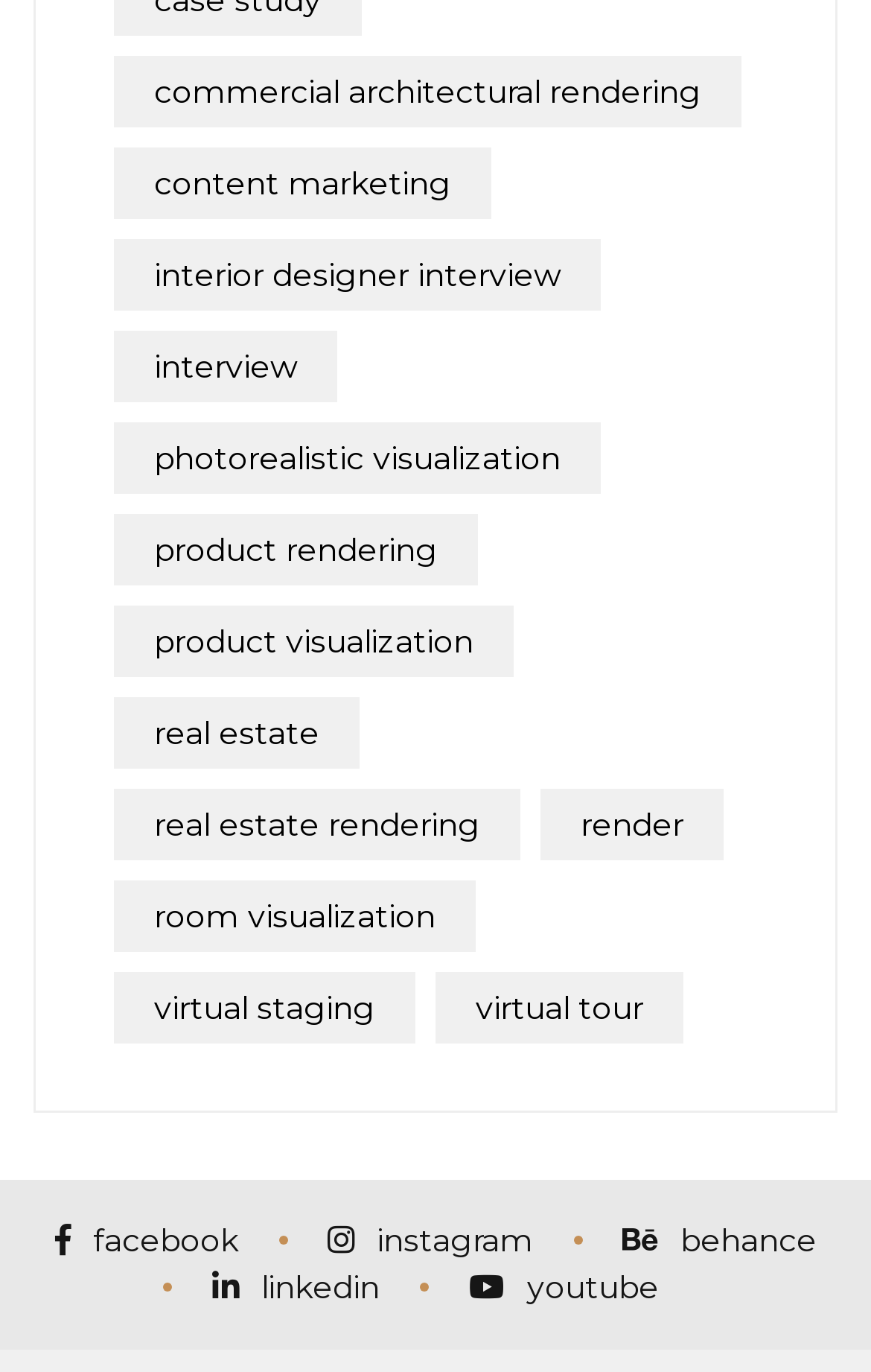How many items are in the 'Photorealistic visualization' category?
Provide a concise answer using a single word or phrase based on the image.

143